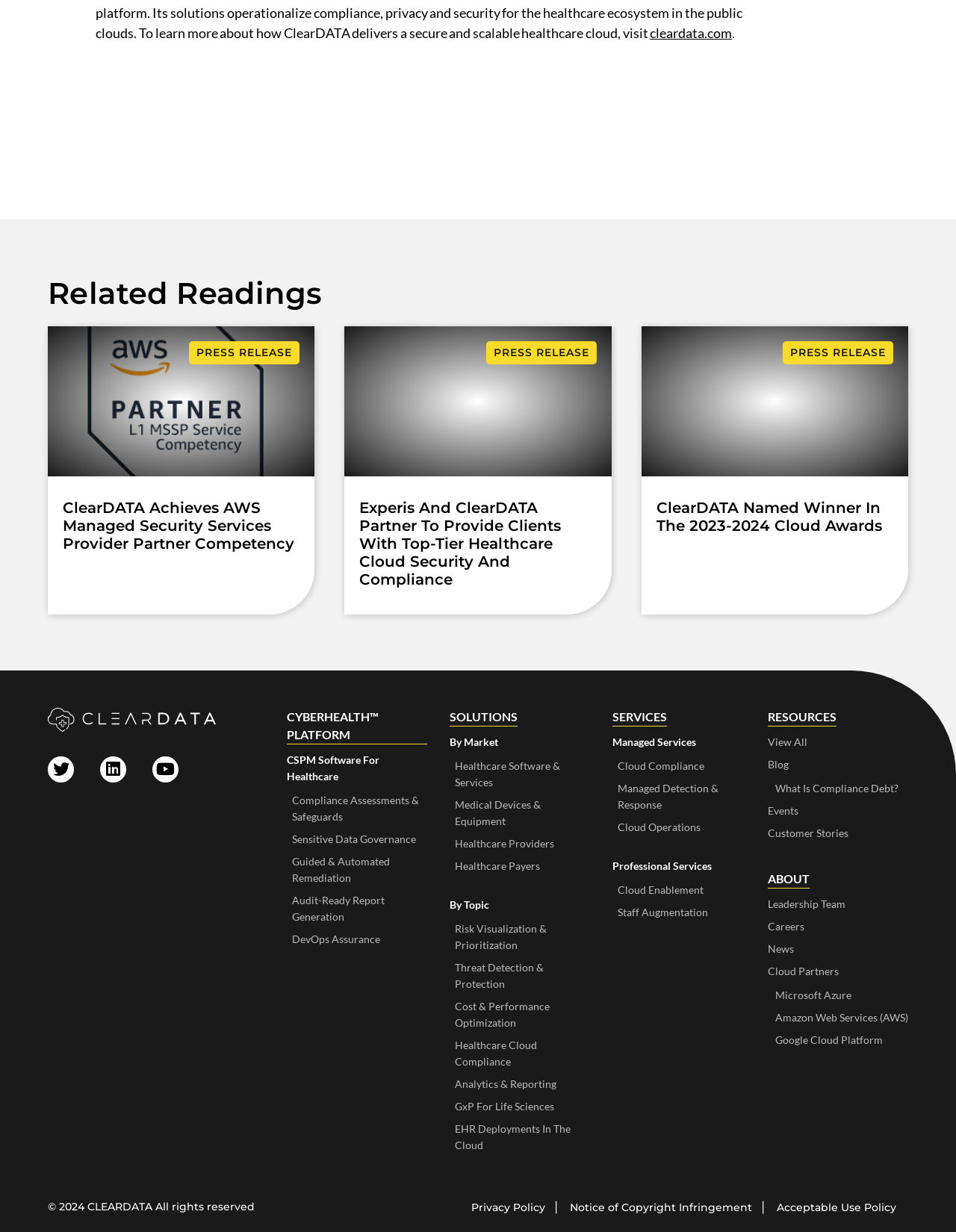What is the year mentioned in the copyright notice at the bottom of the webpage?
Could you give a comprehensive explanation in response to this question?

The year mentioned in the copyright notice at the bottom of the webpage is 2024, which can be inferred from the static text element with the text ' 2024 CLEARDATA All rights reserved'.